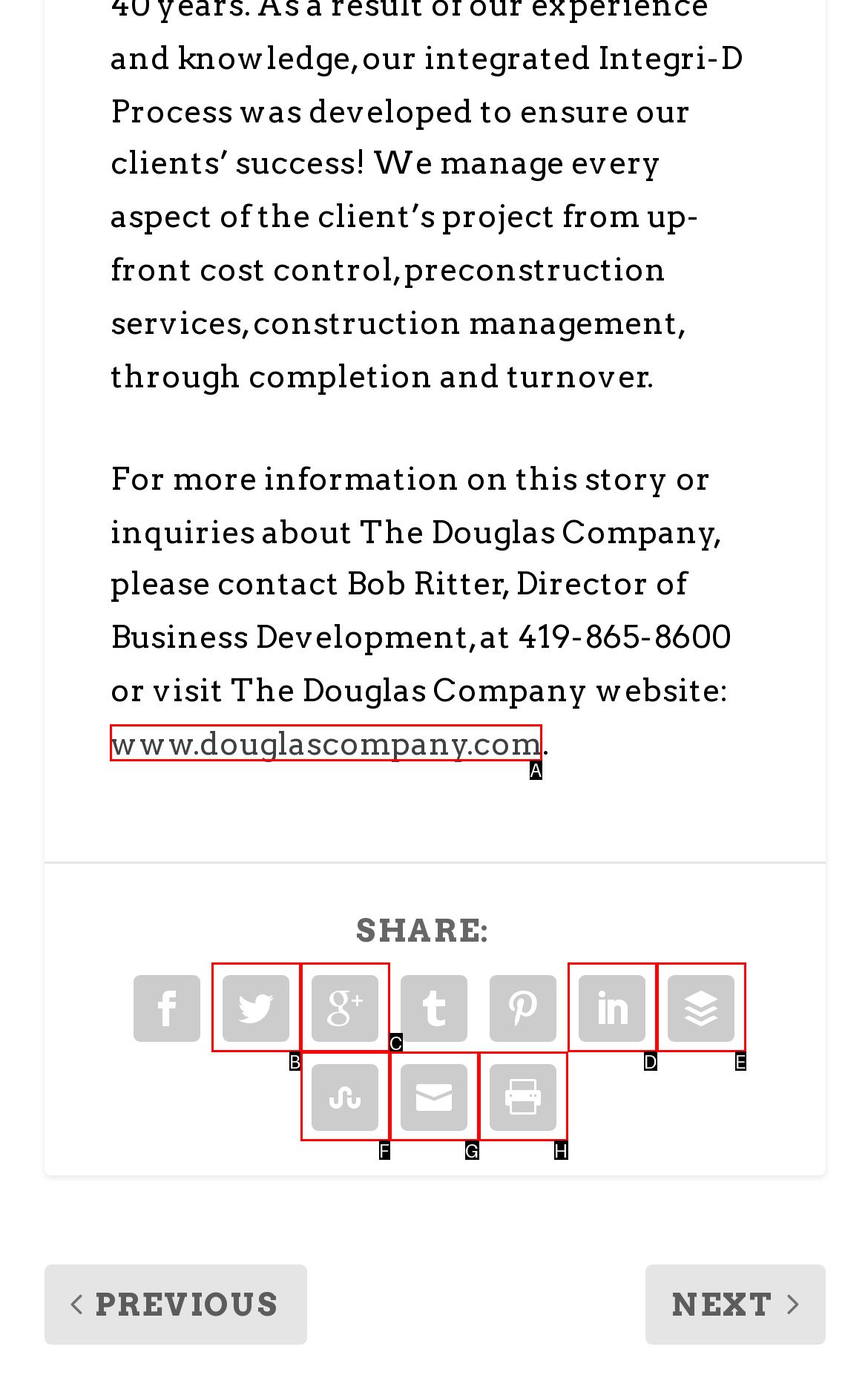Select the HTML element that needs to be clicked to perform the task: visit The Douglas Company website. Reply with the letter of the chosen option.

A